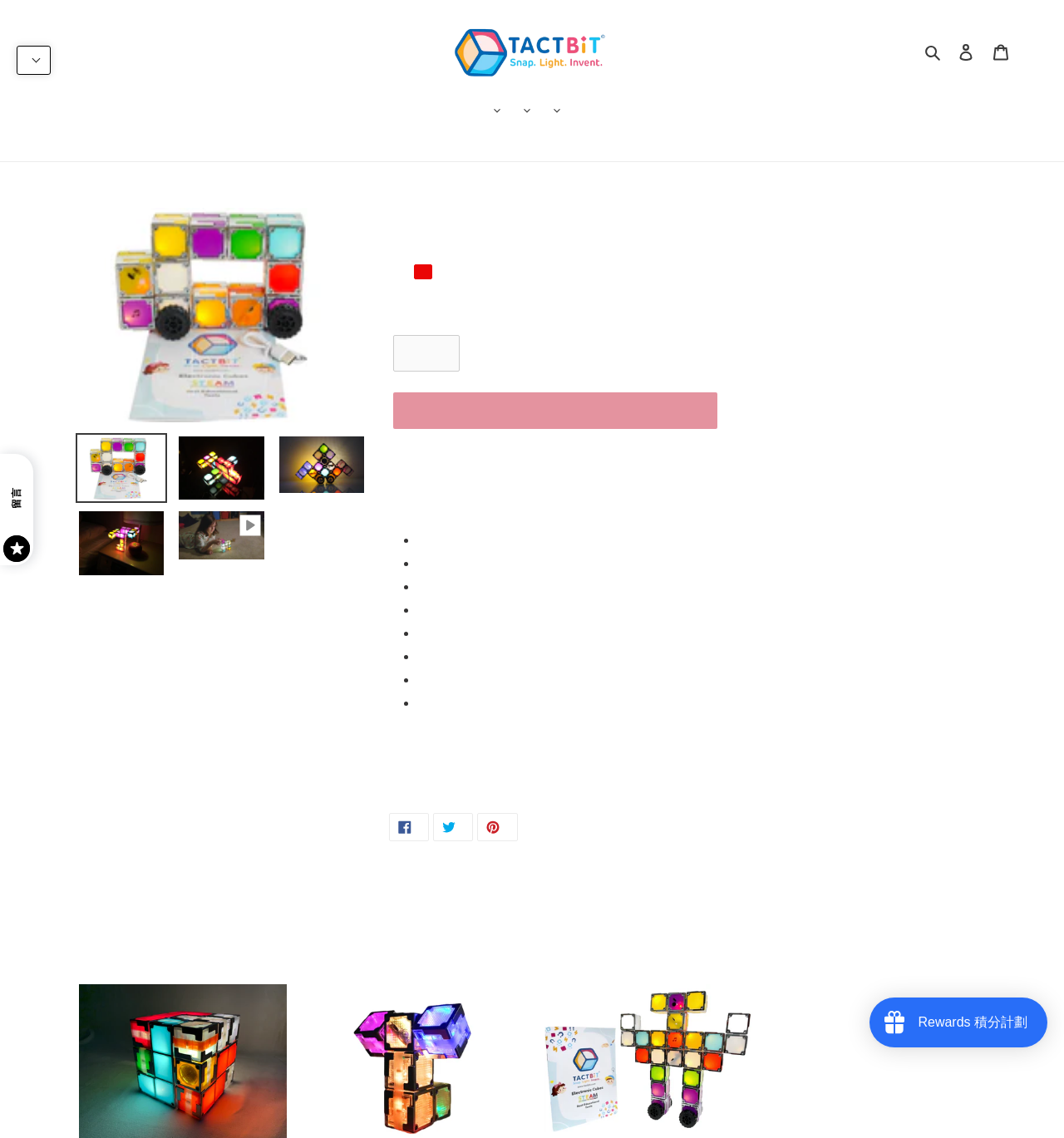Reply to the question with a single word or phrase:
What social media platforms can you share the product on?

Facebook, Twitter, Pinterest